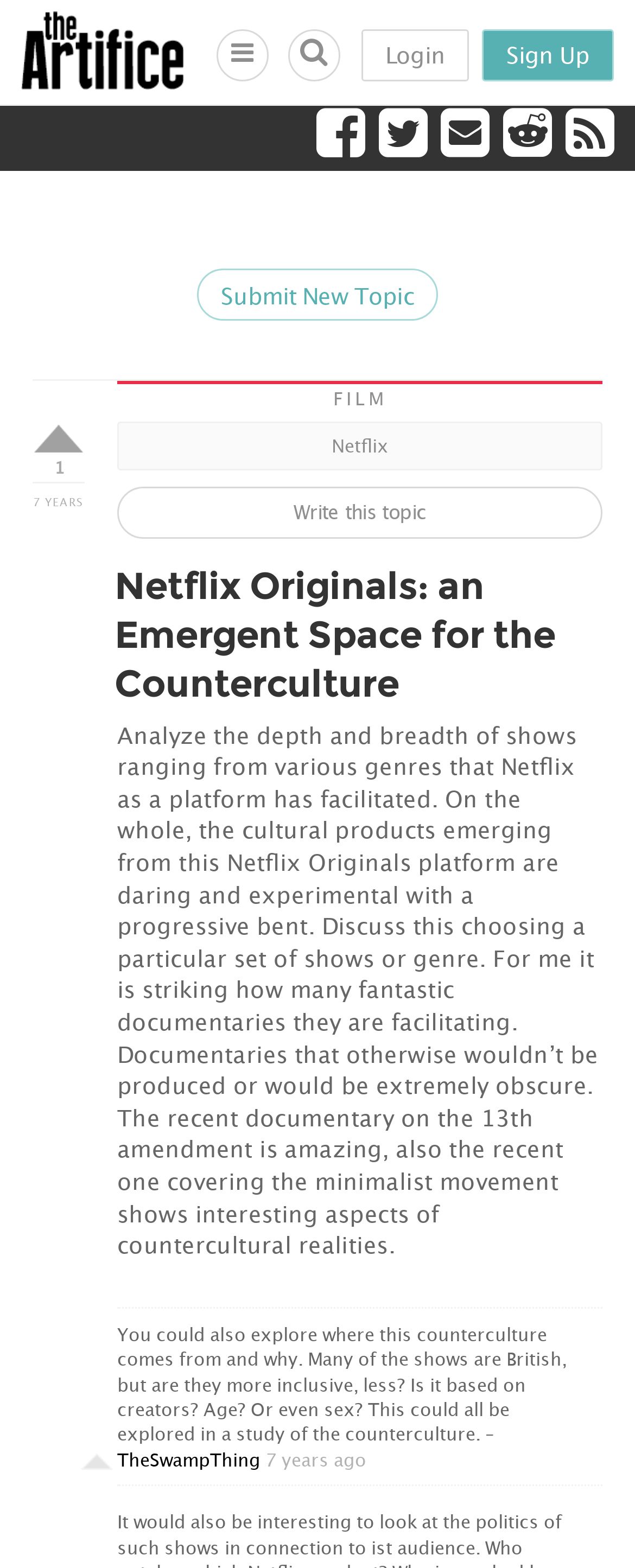What type of content is being facilitated by Netflix?
Based on the image content, provide your answer in one word or a short phrase.

Shows and documentaries